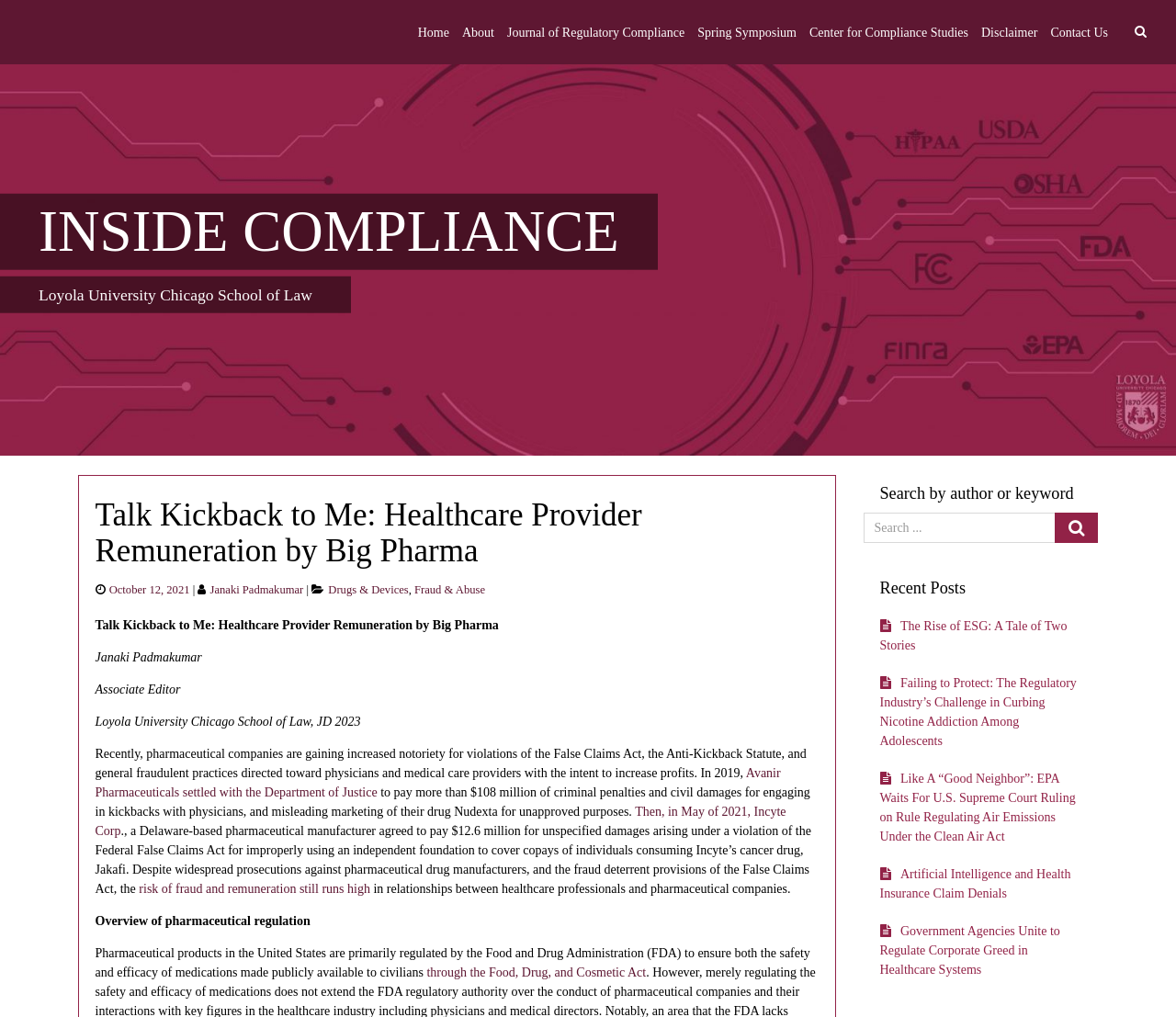Pinpoint the bounding box coordinates for the area that should be clicked to perform the following instruction: "Search for a keyword".

[0.734, 0.504, 0.898, 0.534]